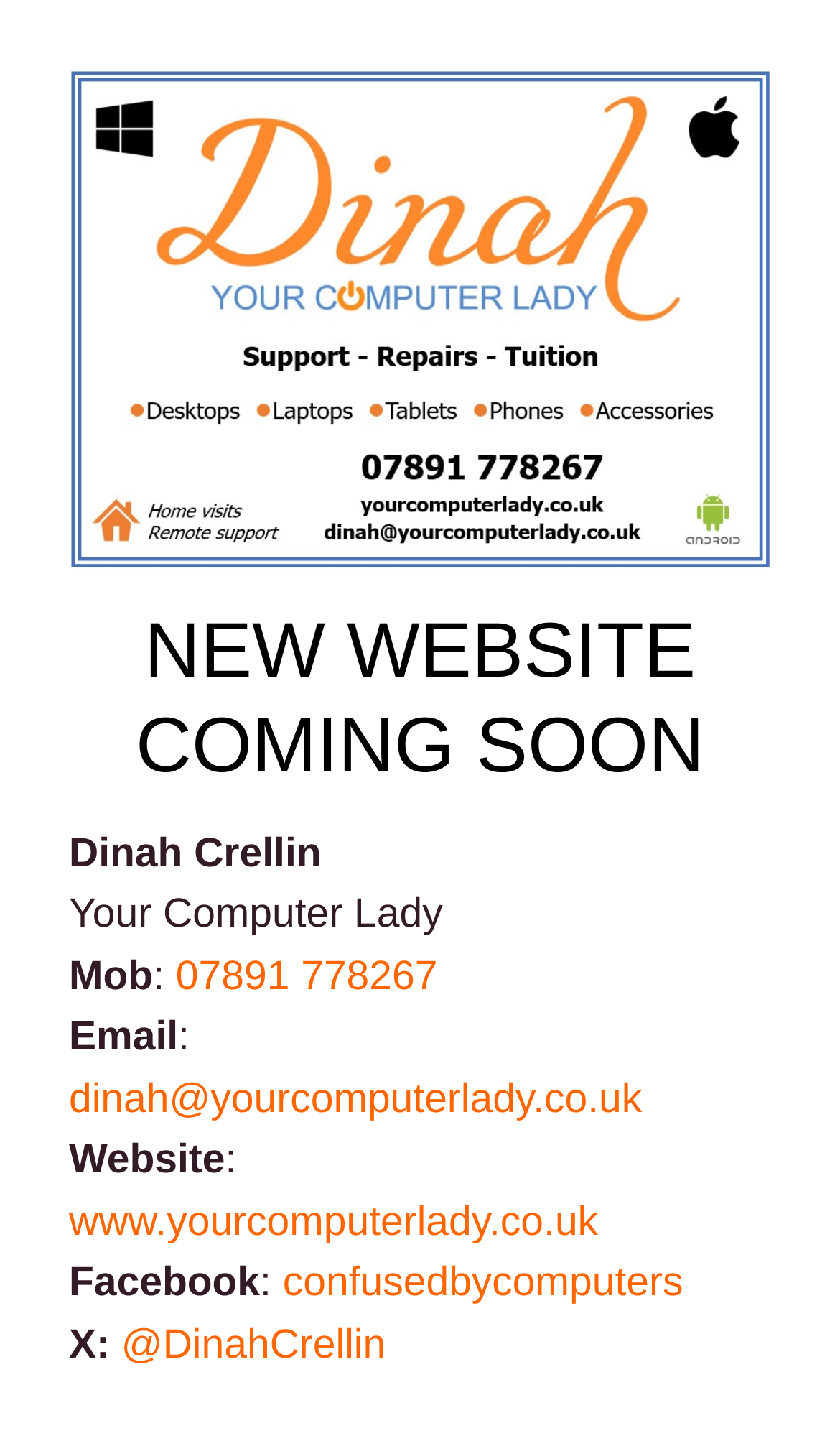With reference to the image, please provide a detailed answer to the following question: What is the mobile number of the computer lady?

The webpage contains a static text element 'Mob' followed by a colon and then a link element '078' and another link element '91778267'. Therefore, the mobile number of the computer lady is '078 91778267'.